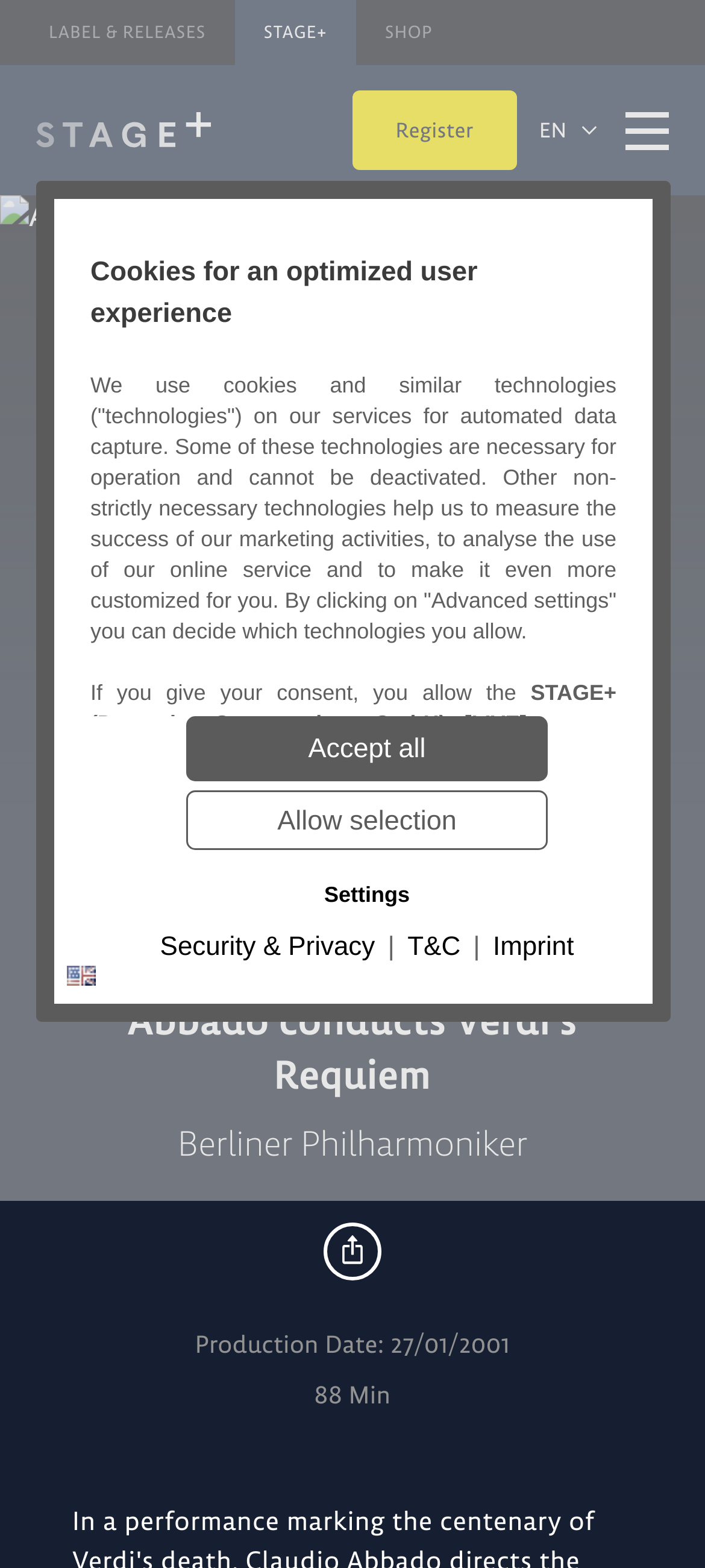Can you pinpoint the bounding box coordinates for the clickable element required for this instruction: "Select options for Raw Delta-9 THC Distillate"? The coordinates should be four float numbers between 0 and 1, i.e., [left, top, right, bottom].

None